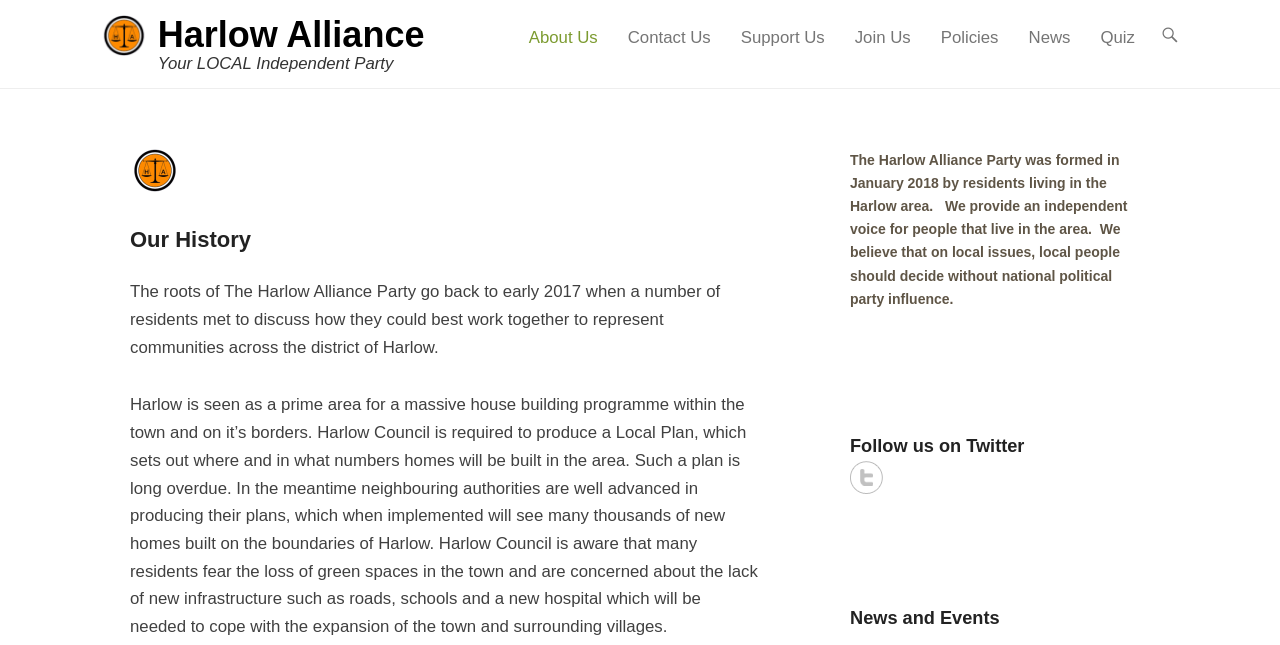What is the name of the local independent party?
Based on the image, answer the question with as much detail as possible.

The answer can be found in the static text element 'Your LOCAL Independent Party' which is located below the 'HAP Logo' image and 'Harlow Alliance' link at the top of the webpage.